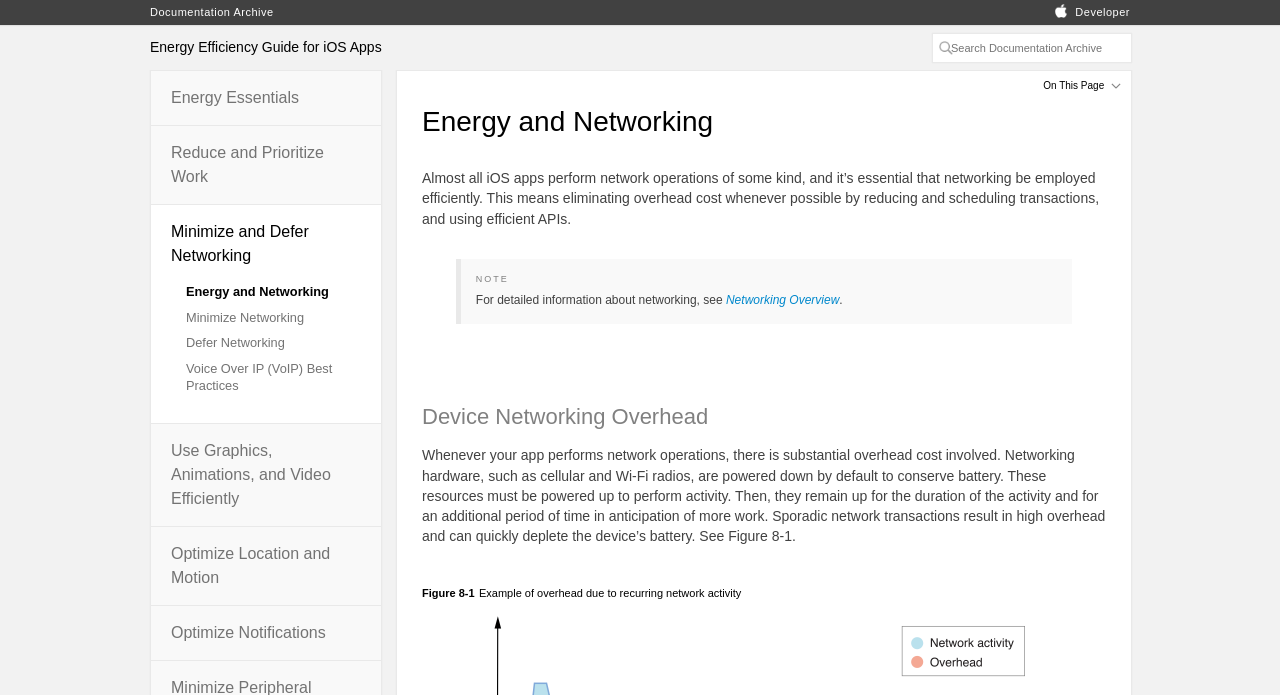Determine the bounding box coordinates for the clickable element to execute this instruction: "Search Documentation Archive". Provide the coordinates as four float numbers between 0 and 1, i.e., [left, top, right, bottom].

[0.728, 0.047, 0.884, 0.091]